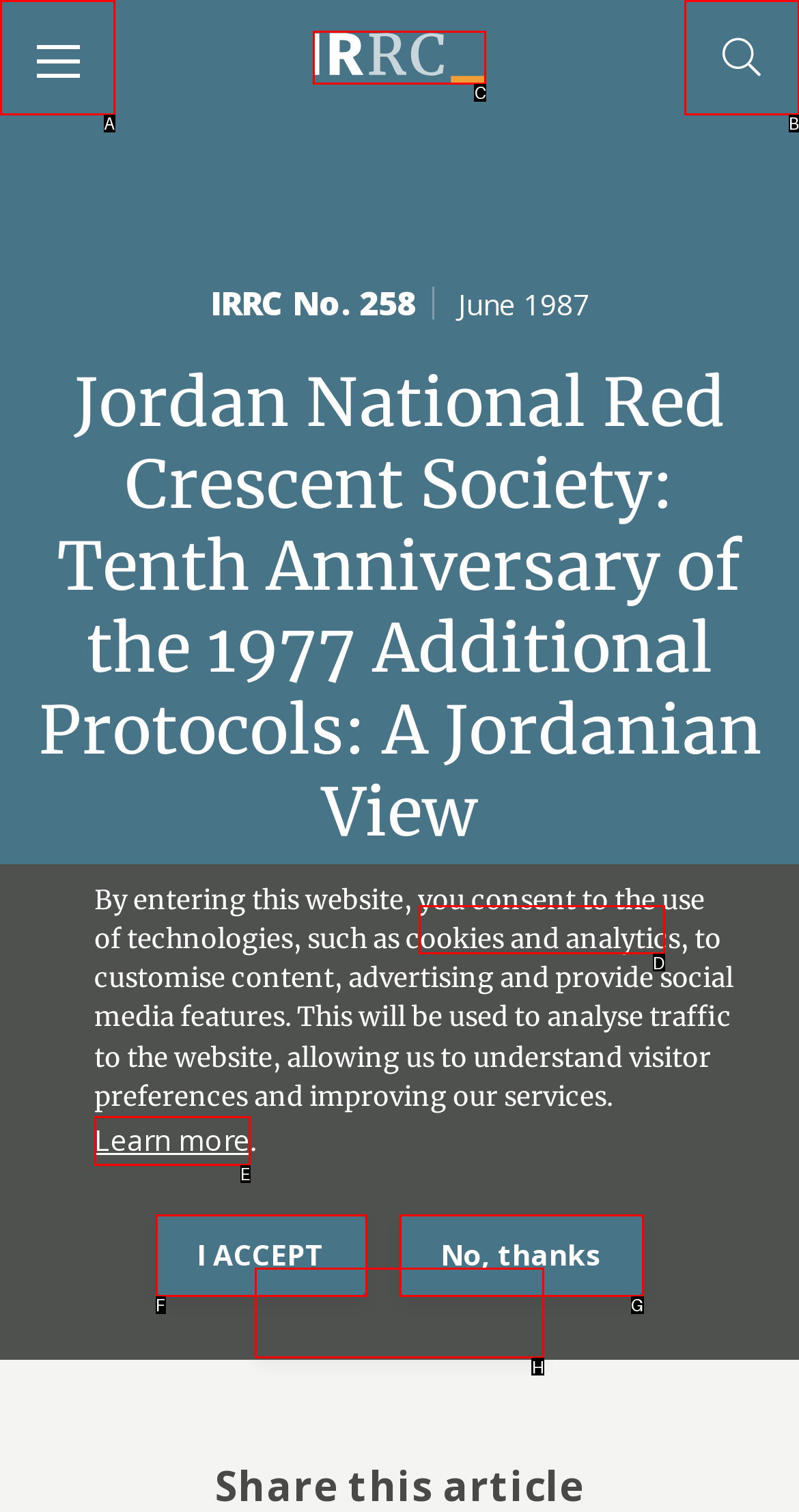To achieve the task: Read the article by Ahmad Abu-Goura, which HTML element do you need to click?
Respond with the letter of the correct option from the given choices.

D